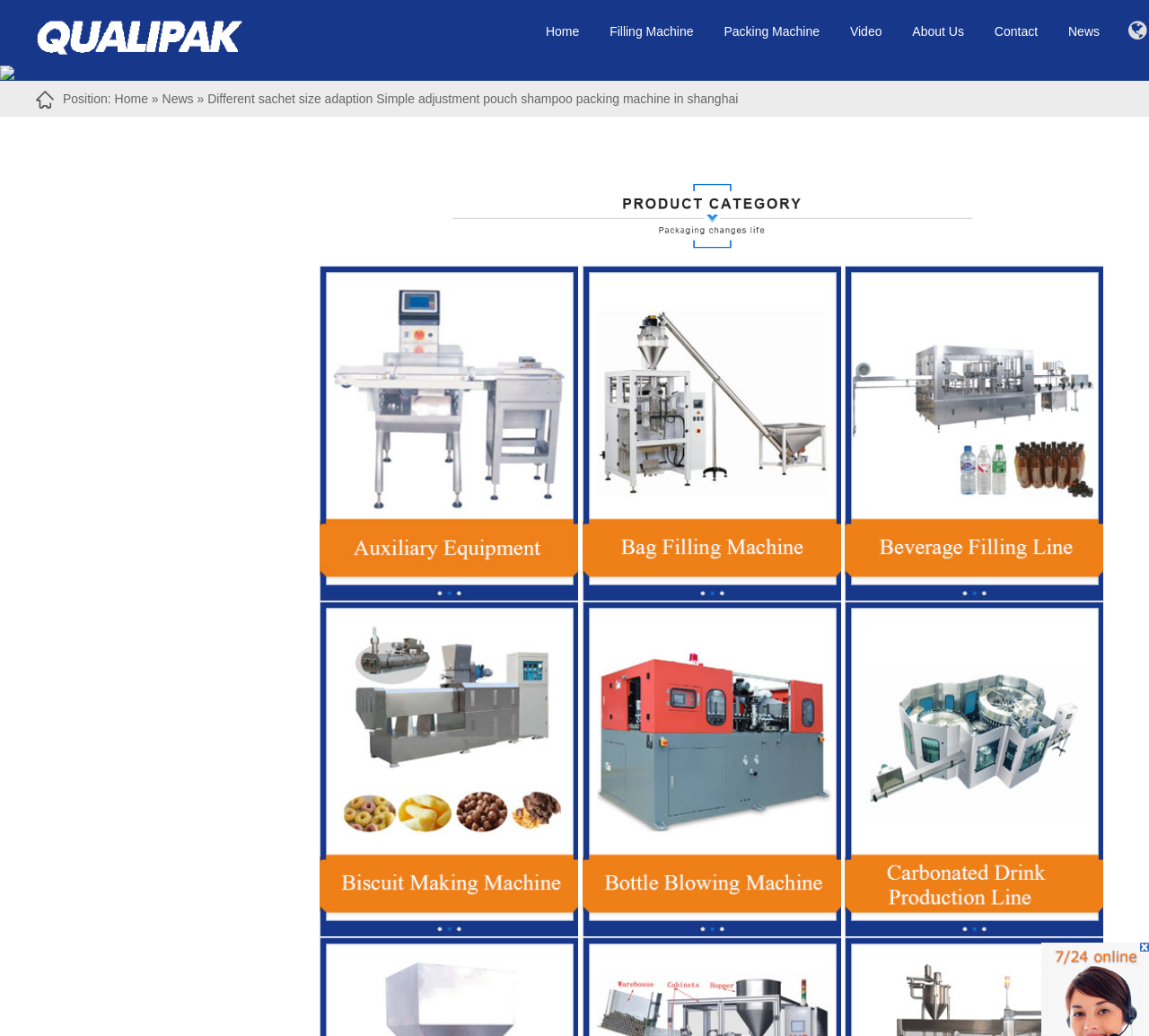Create a detailed description of the webpage's content and layout.

This webpage is about Qualipak Machinery Hi-Tech, a company that designs and manufactures automatic pouch filler machines and liquid packaging machinery for various industries such as cosmetics, food, and pharmaceuticals. 

At the top of the page, there is a logo of Qualipak Machinery Hi-Tech, accompanied by a navigation menu with links to different sections of the website, including Home, Filling Machine, Packing Machine, Video, About Us, and Contact. 

Below the navigation menu, there is a brief introduction to the company's products, specifically a sachet pouch filling machine designed for simple adjustment and adaptation to different sachet sizes. 

On the left side of the page, there is a list of products categorized by type, including Bag Filling Machine, Beverage Filling Line, Biscuit Making Machine, and many others. Each product category has a heading and a link to a corresponding webpage. 

In the middle of the page, there are three columns of links, each column containing four links. These links appear to be related to the company's products or services, but the exact nature of these links is unclear. 

Overall, the webpage provides an overview of Qualipak Machinery Hi-Tech's products and services, with easy navigation to different sections of the website.